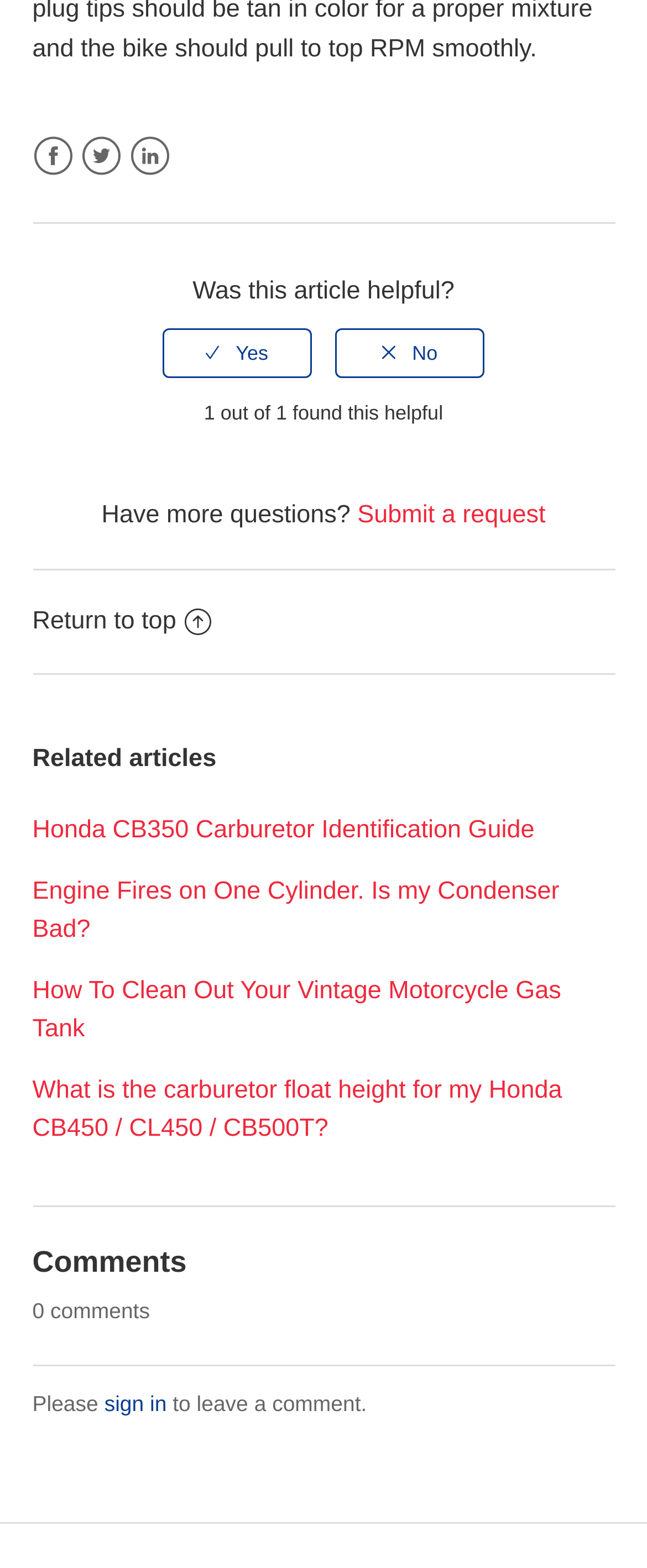What is the purpose of the radiogroup?
Based on the image, give a concise answer in the form of a single word or short phrase.

To rate article helpfulness